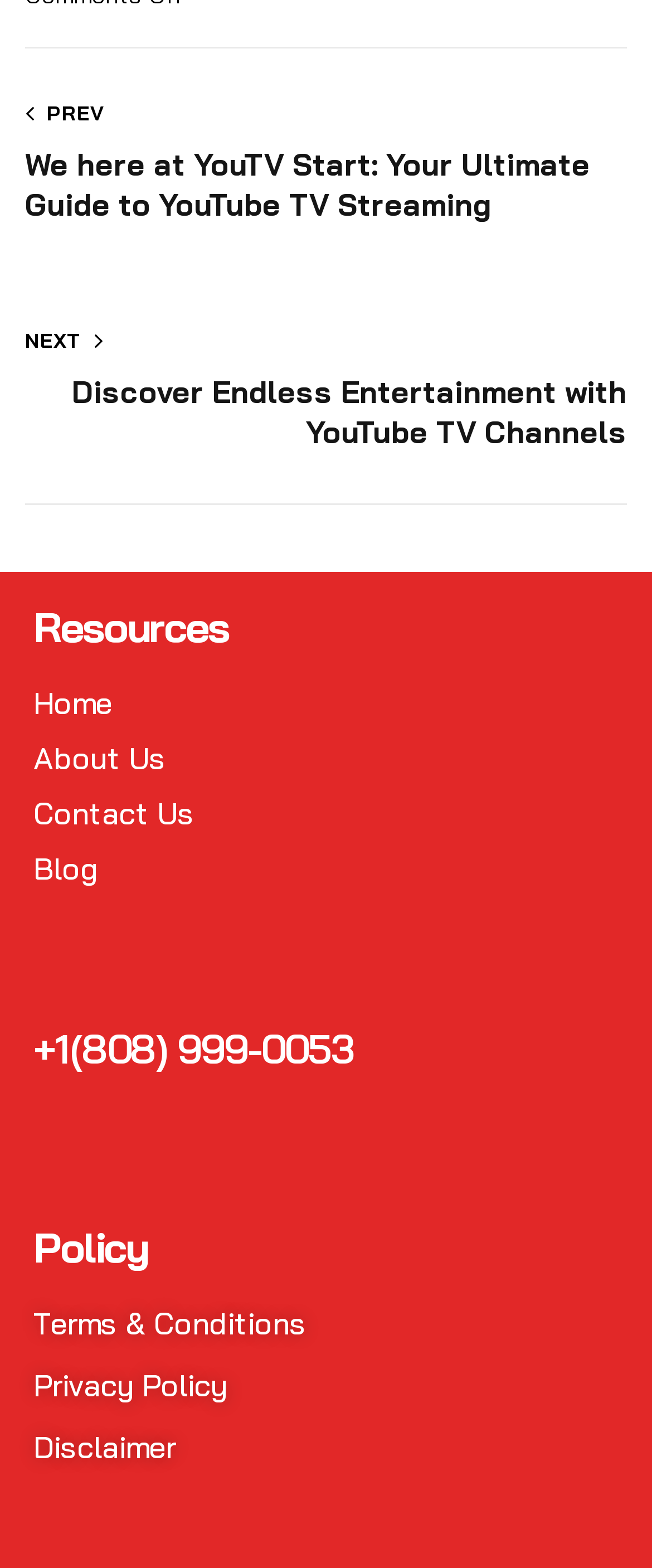How many main sections are there in the webpage?
Refer to the screenshot and deliver a thorough answer to the question presented.

I identified three main sections in the webpage: 'Post Navigation', 'Resources', and 'Policy'.